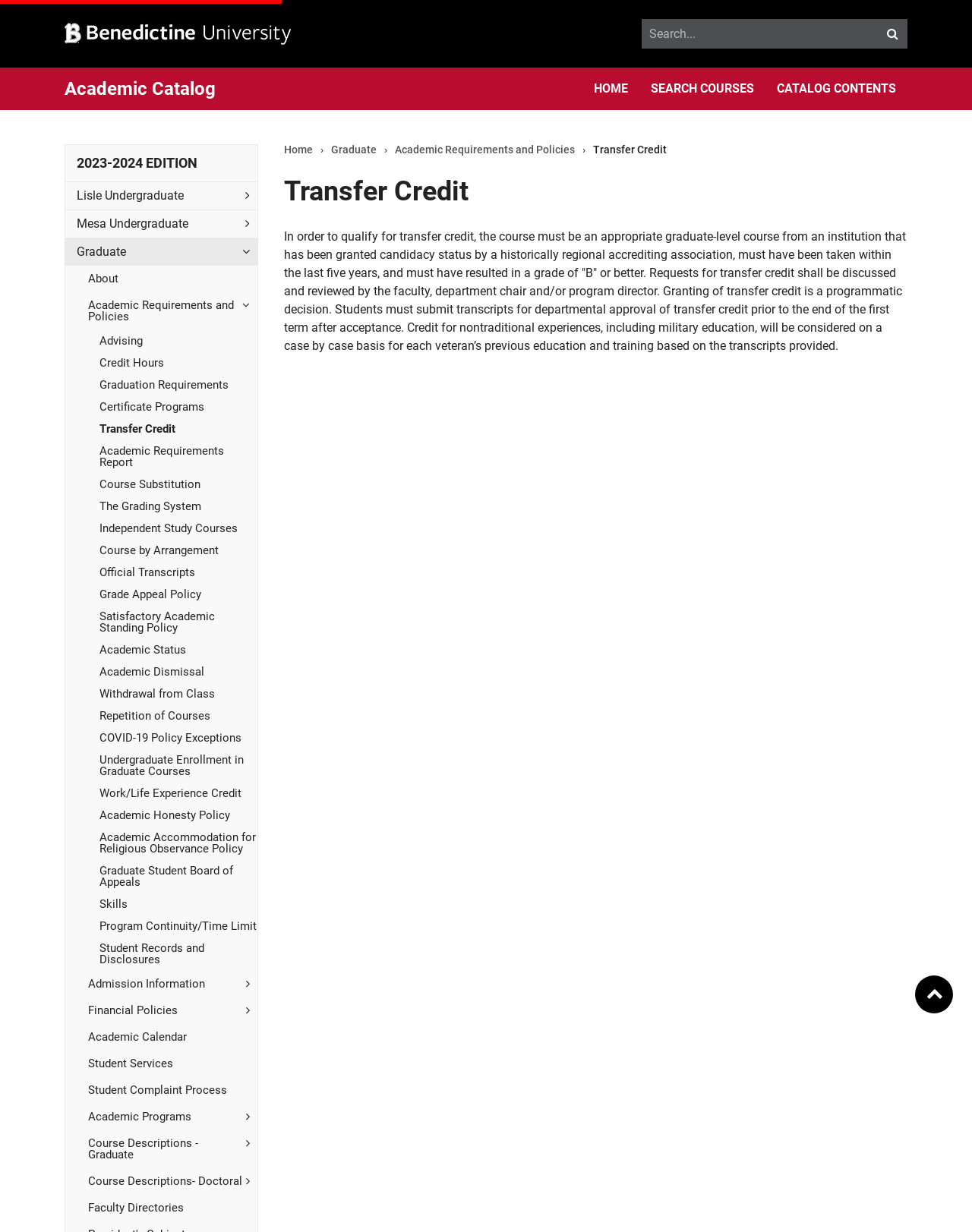Based on the description "Graduate Student Board of Appeals", find the bounding box of the specified UI element.

[0.102, 0.698, 0.265, 0.725]